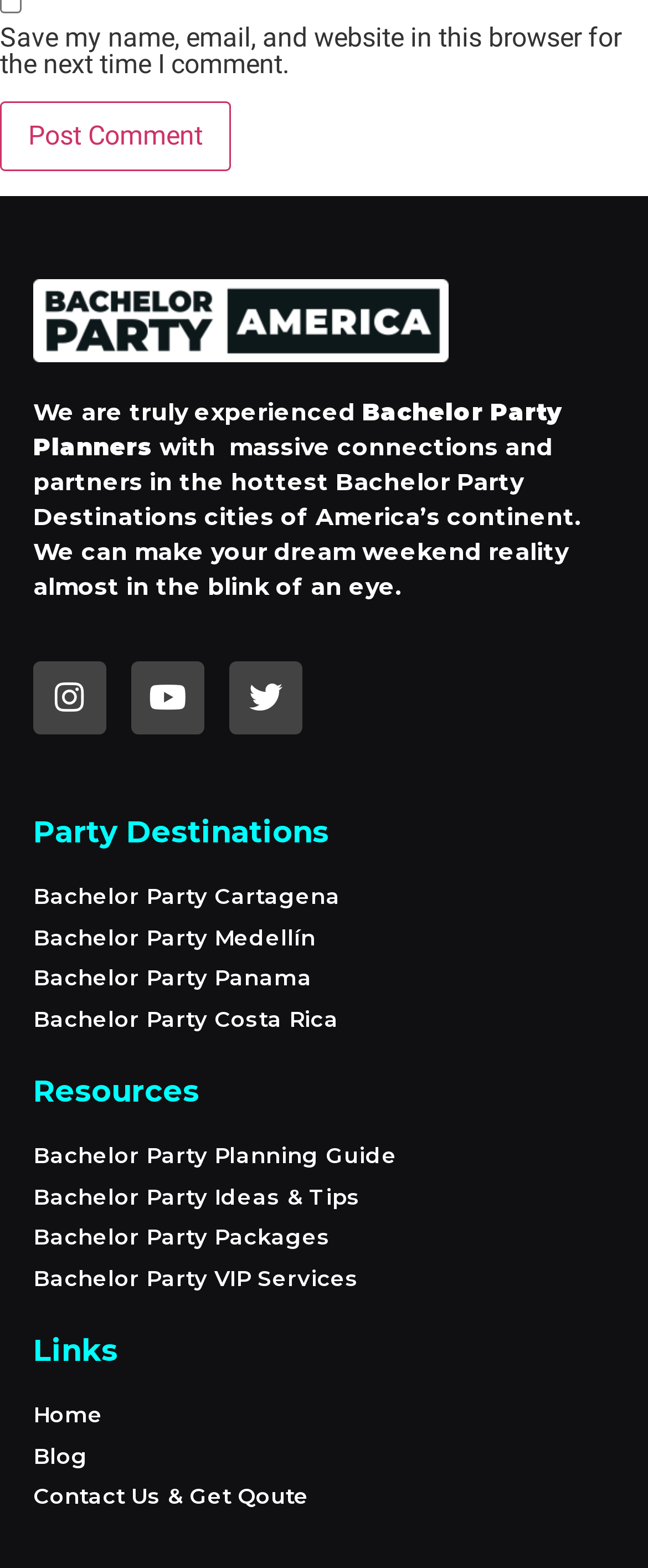Find the bounding box coordinates of the clickable region needed to perform the following instruction: "browse December 2023". The coordinates should be provided as four float numbers between 0 and 1, i.e., [left, top, right, bottom].

None